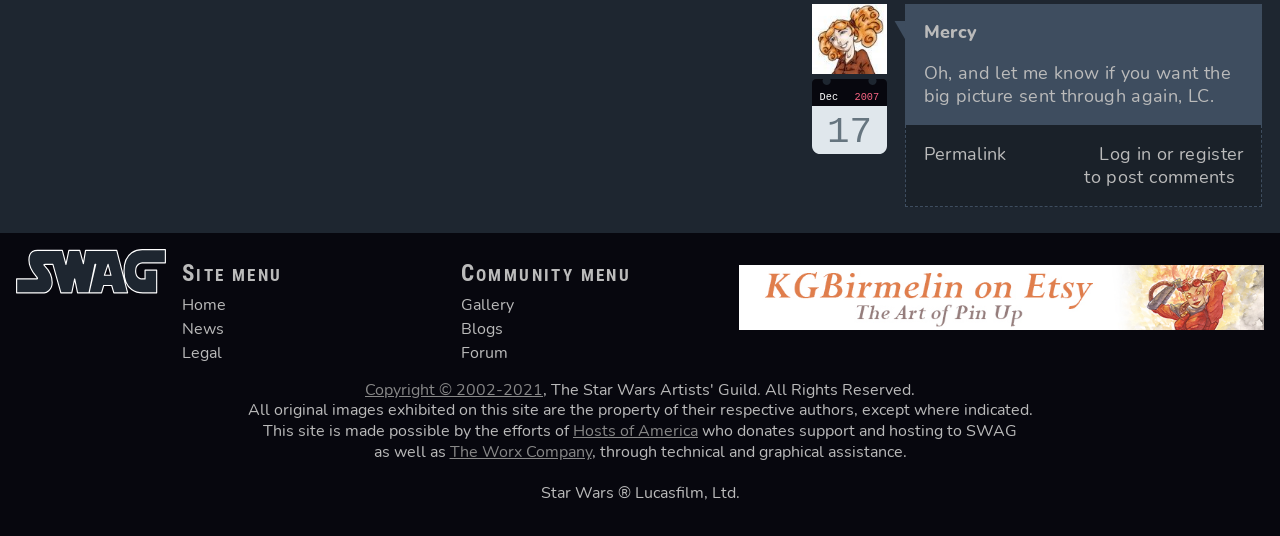Review the image closely and give a comprehensive answer to the question: What is the copyright year range?

I found the copyright year range by looking at the link element in the footer section. Specifically, I found the link element 'Copyright © 2002-2021' which mentions the year range.